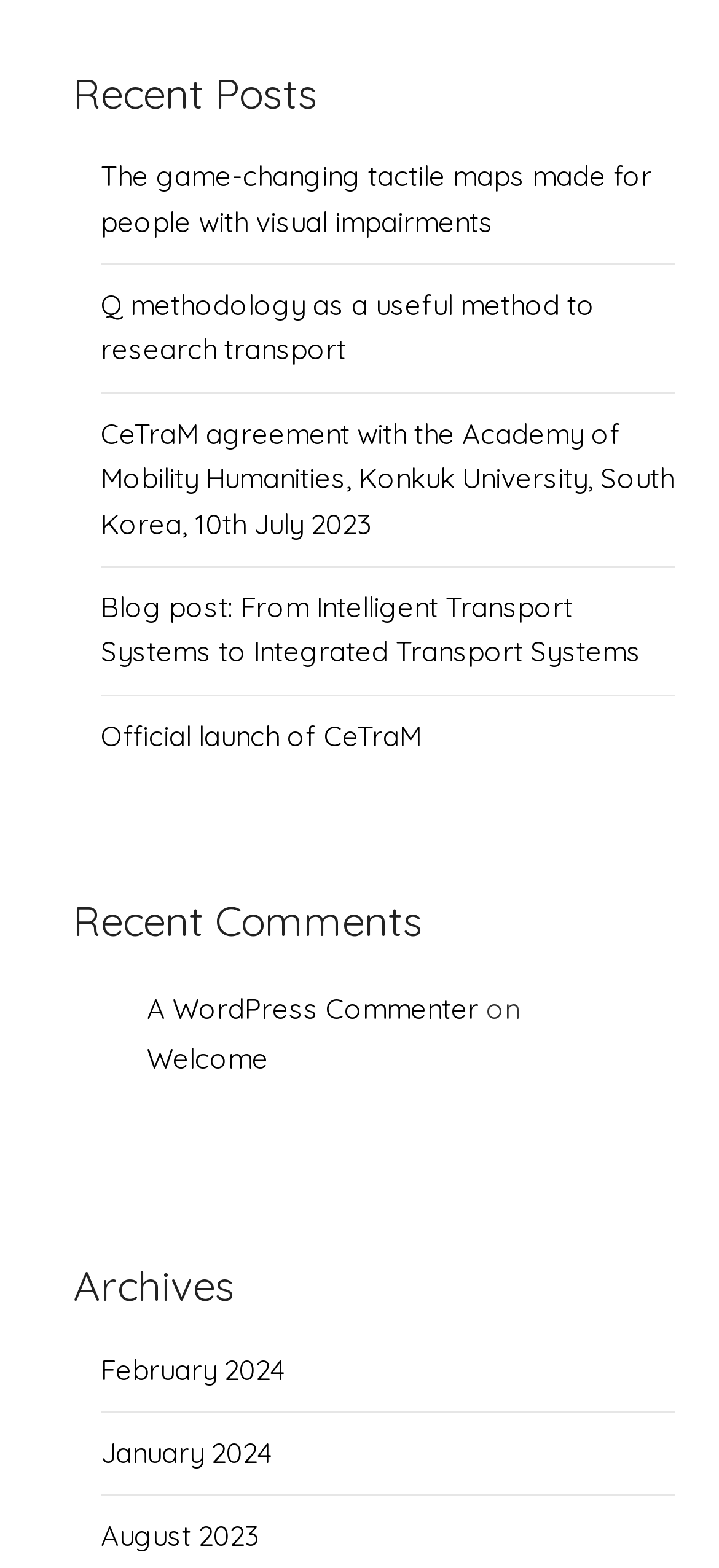Using the elements shown in the image, answer the question comprehensively: How many links are in the first recent comment?

I looked at the first article element under the 'Recent Comments' section, which contains two link elements, one with the text 'A WordPress Commenter' and another with the text 'Welcome'.